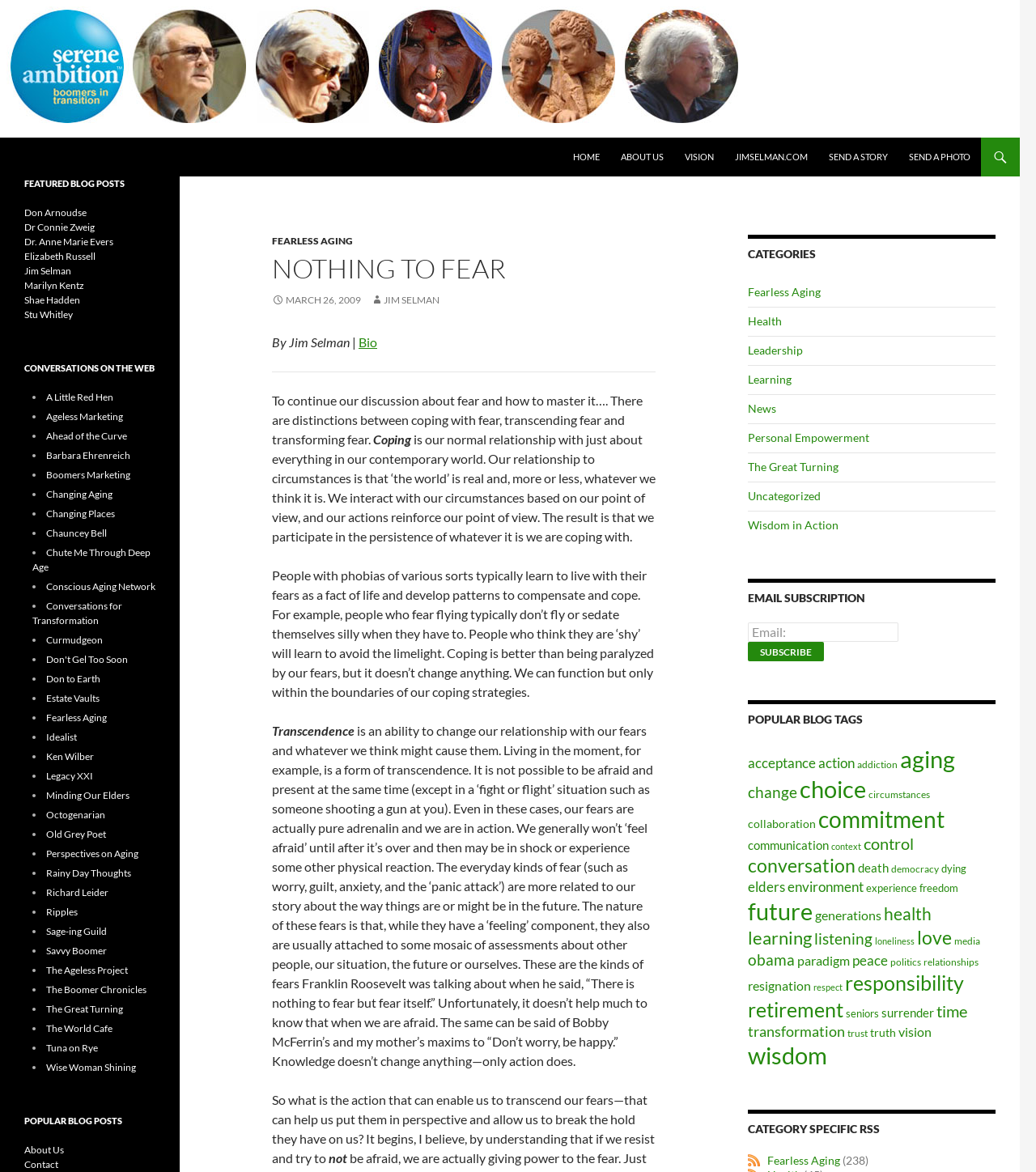Please predict the bounding box coordinates (top-left x, top-left y, bottom-right x, bottom-right y) for the UI element in the screenshot that fits the description: Dr. Anne Marie Evers

[0.023, 0.201, 0.109, 0.211]